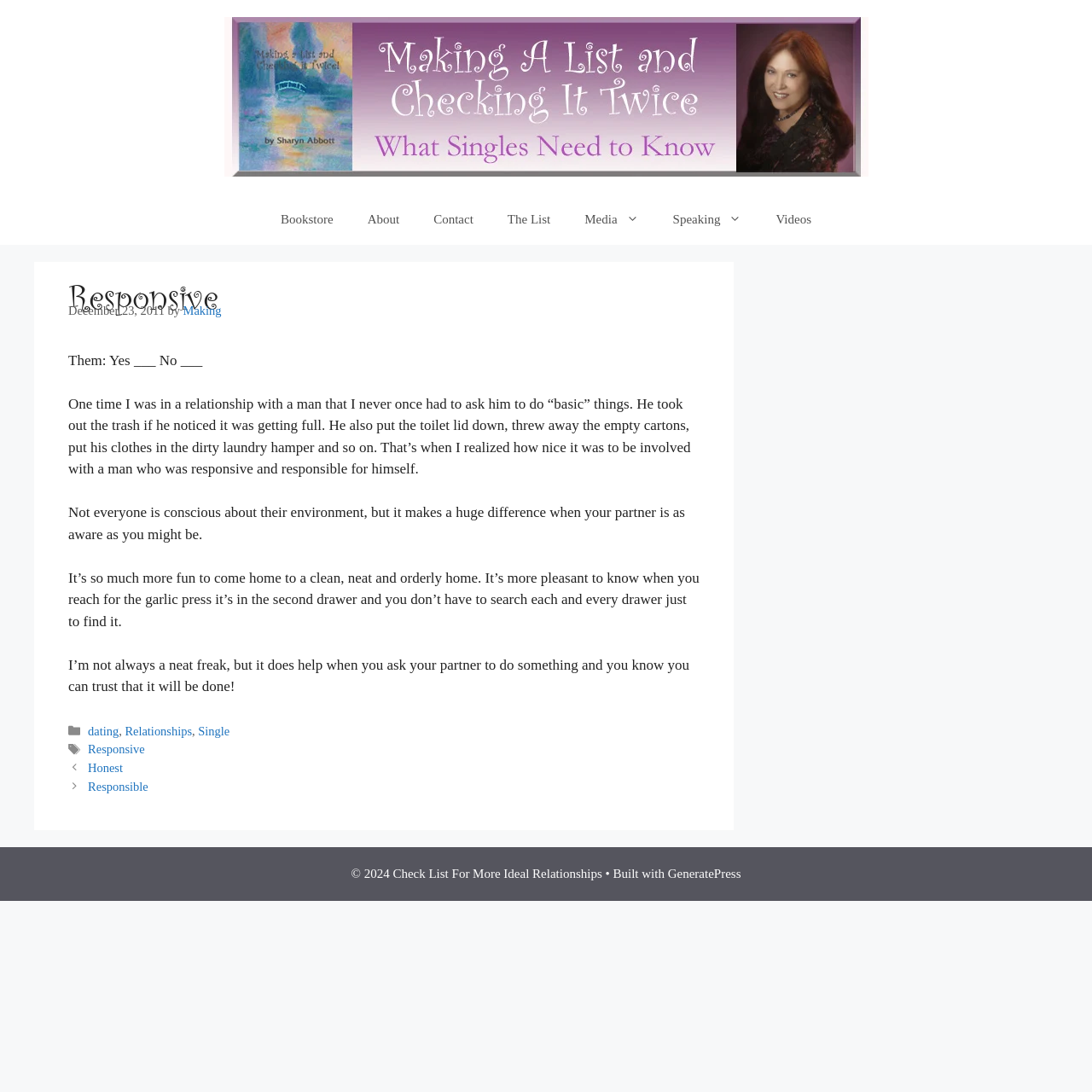Identify the bounding box coordinates of the clickable region necessary to fulfill the following instruction: "Read the article about being 'Responsive'". The bounding box coordinates should be four float numbers between 0 and 1, i.e., [left, top, right, bottom].

[0.062, 0.362, 0.632, 0.437]